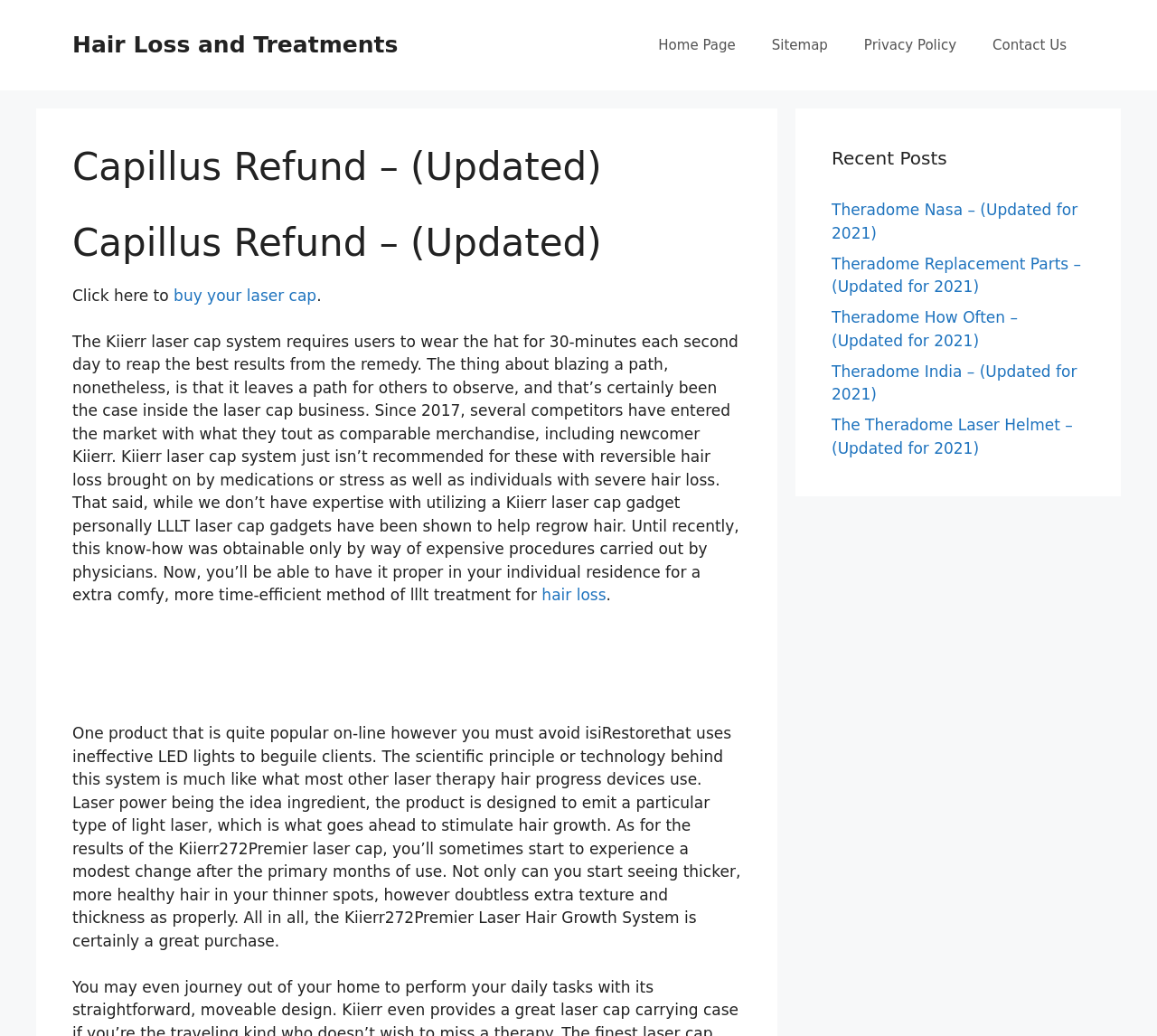Extract the bounding box coordinates for the UI element described by the text: "Sitemap". The coordinates should be in the form of [left, top, right, bottom] with values between 0 and 1.

[0.651, 0.017, 0.731, 0.07]